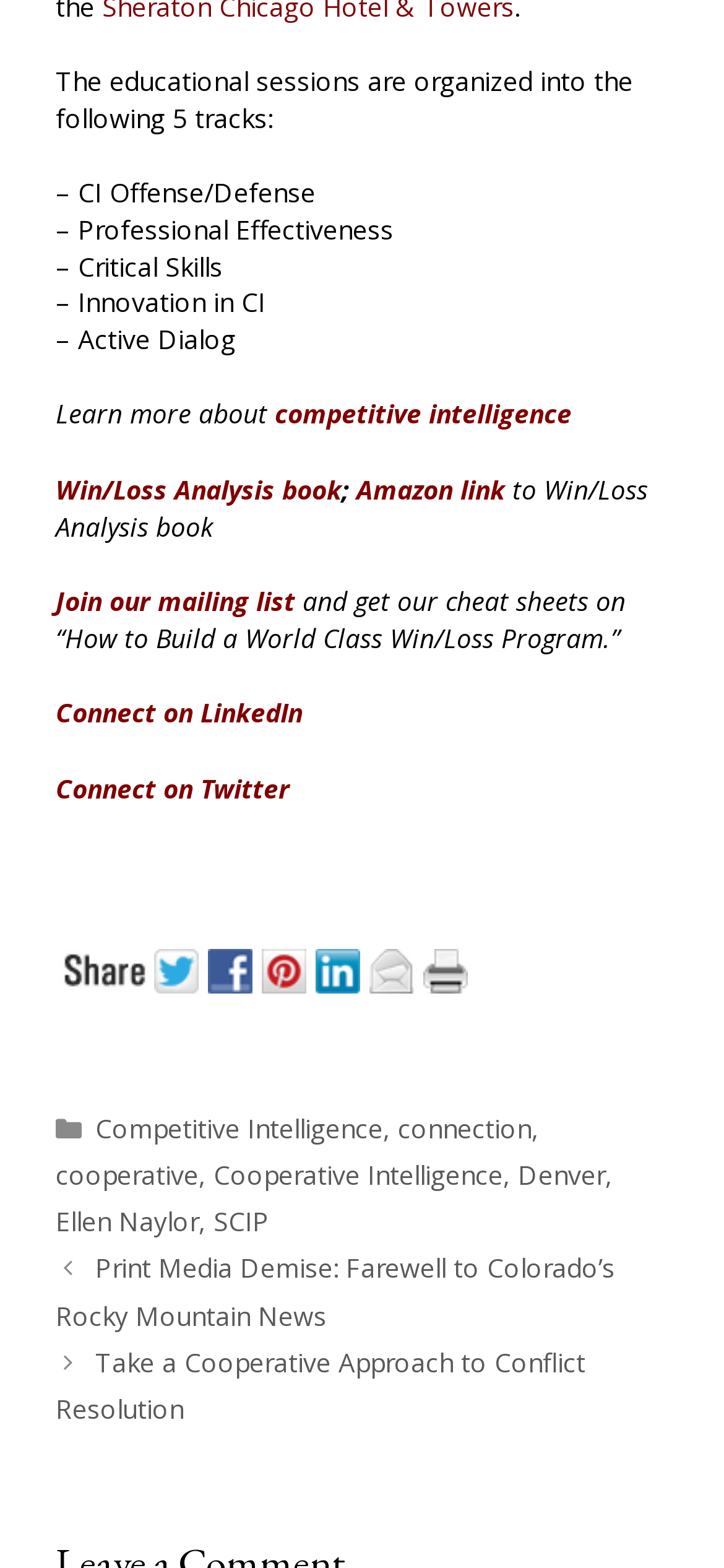Identify the bounding box coordinates of the element that should be clicked to fulfill this task: "Check the 'Skin Care' link". The coordinates should be provided as four float numbers between 0 and 1, i.e., [left, top, right, bottom].

None